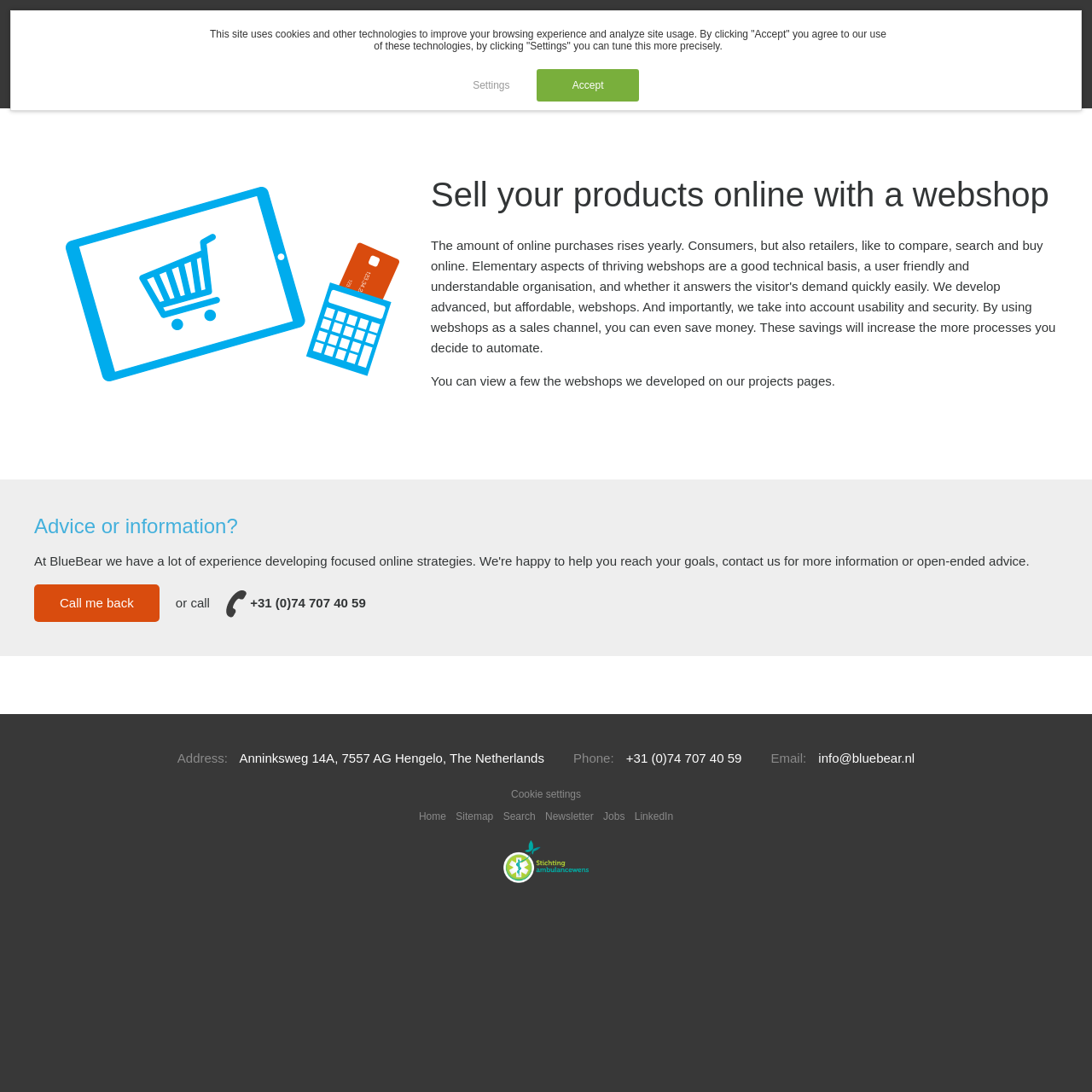Identify the bounding box coordinates necessary to click and complete the given instruction: "Search".

[0.461, 0.742, 0.49, 0.753]